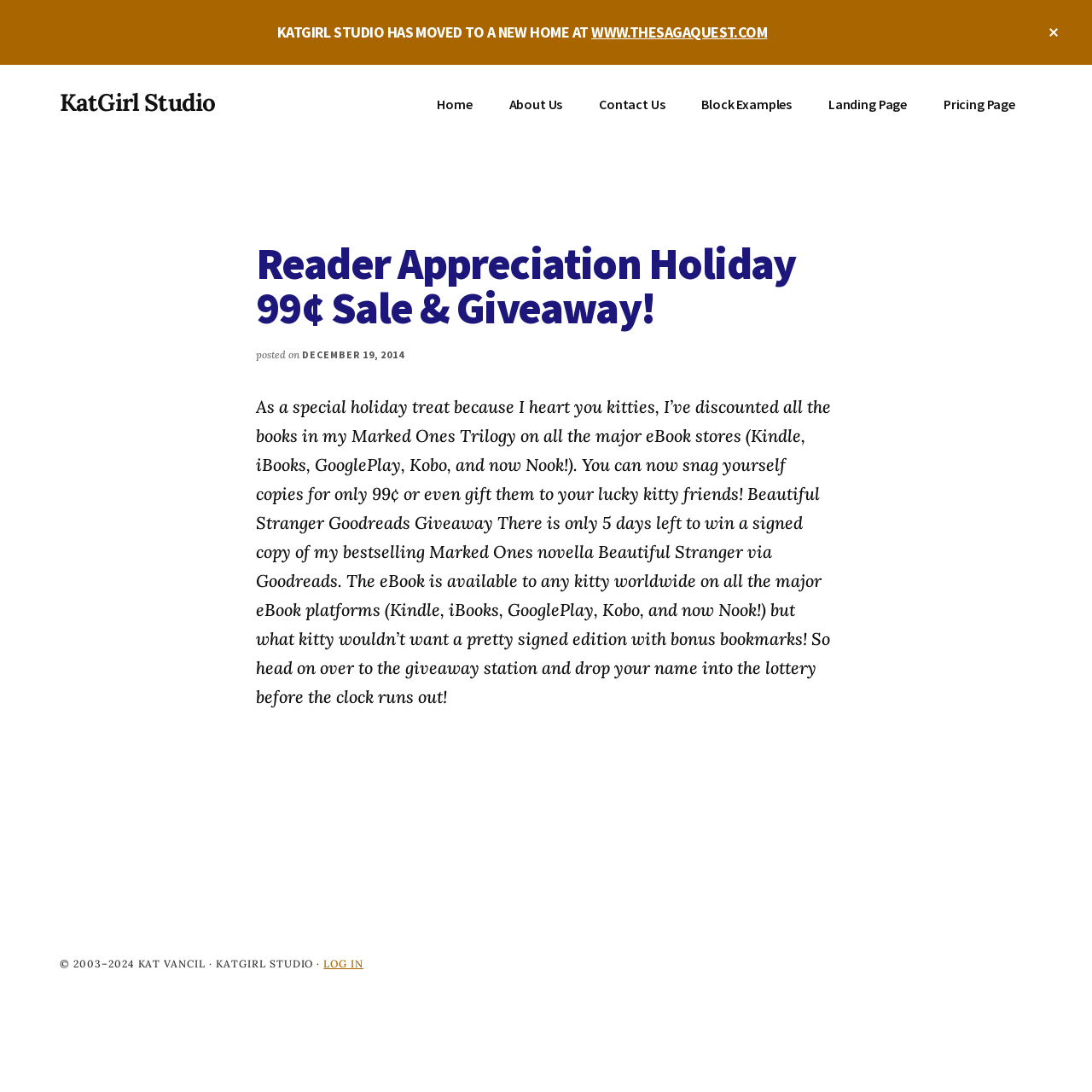From the given element description: "Close Top Banner", find the bounding box for the UI element. Provide the coordinates as four float numbers between 0 and 1, in the order [left, top, right, bottom].

[0.93, 0.0, 1.0, 0.059]